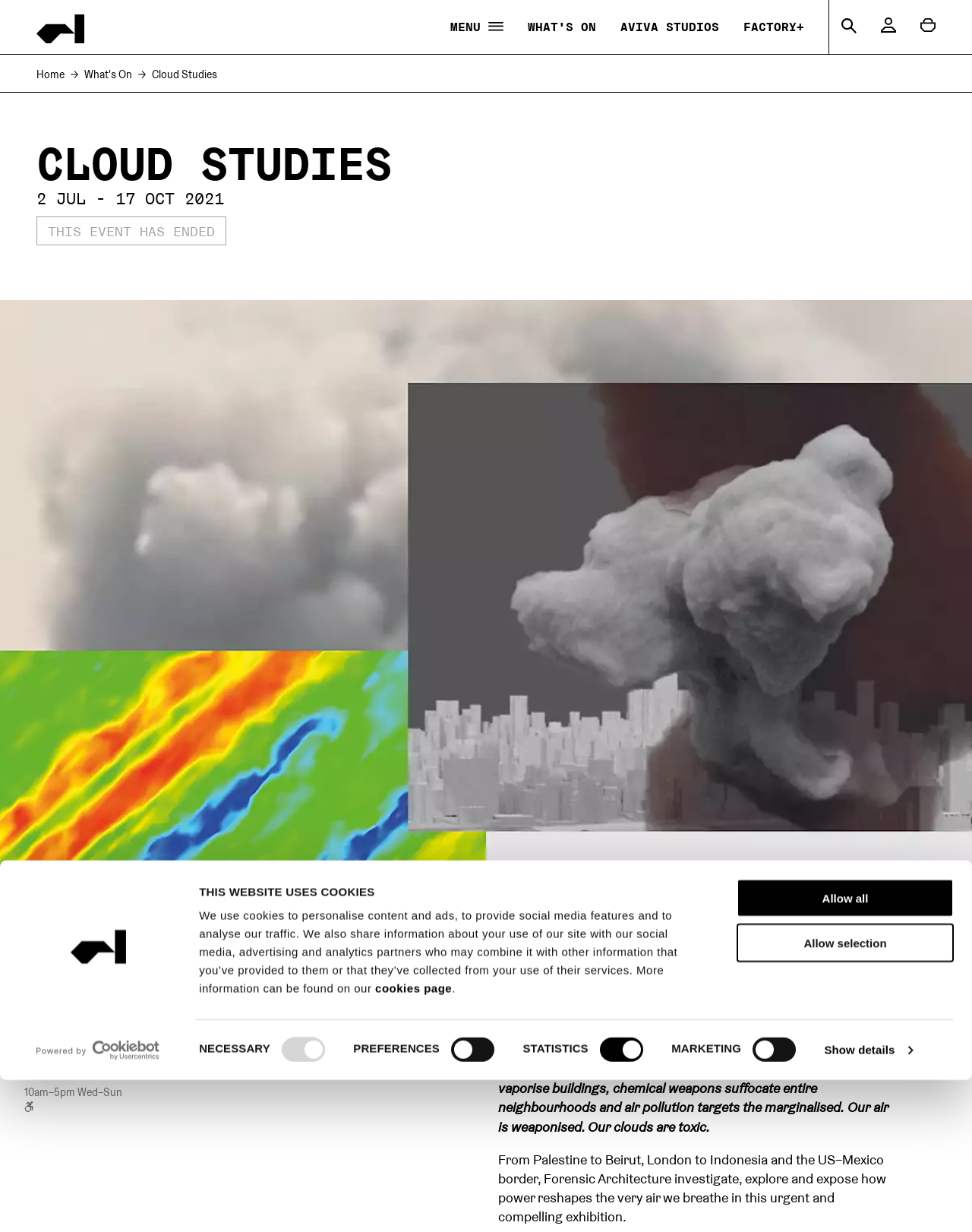Provide the bounding box coordinates of the HTML element this sentence describes: "Factory+". The bounding box coordinates consist of four float numbers between 0 and 1, i.e., [left, top, right, bottom].

[0.765, 0.015, 0.827, 0.029]